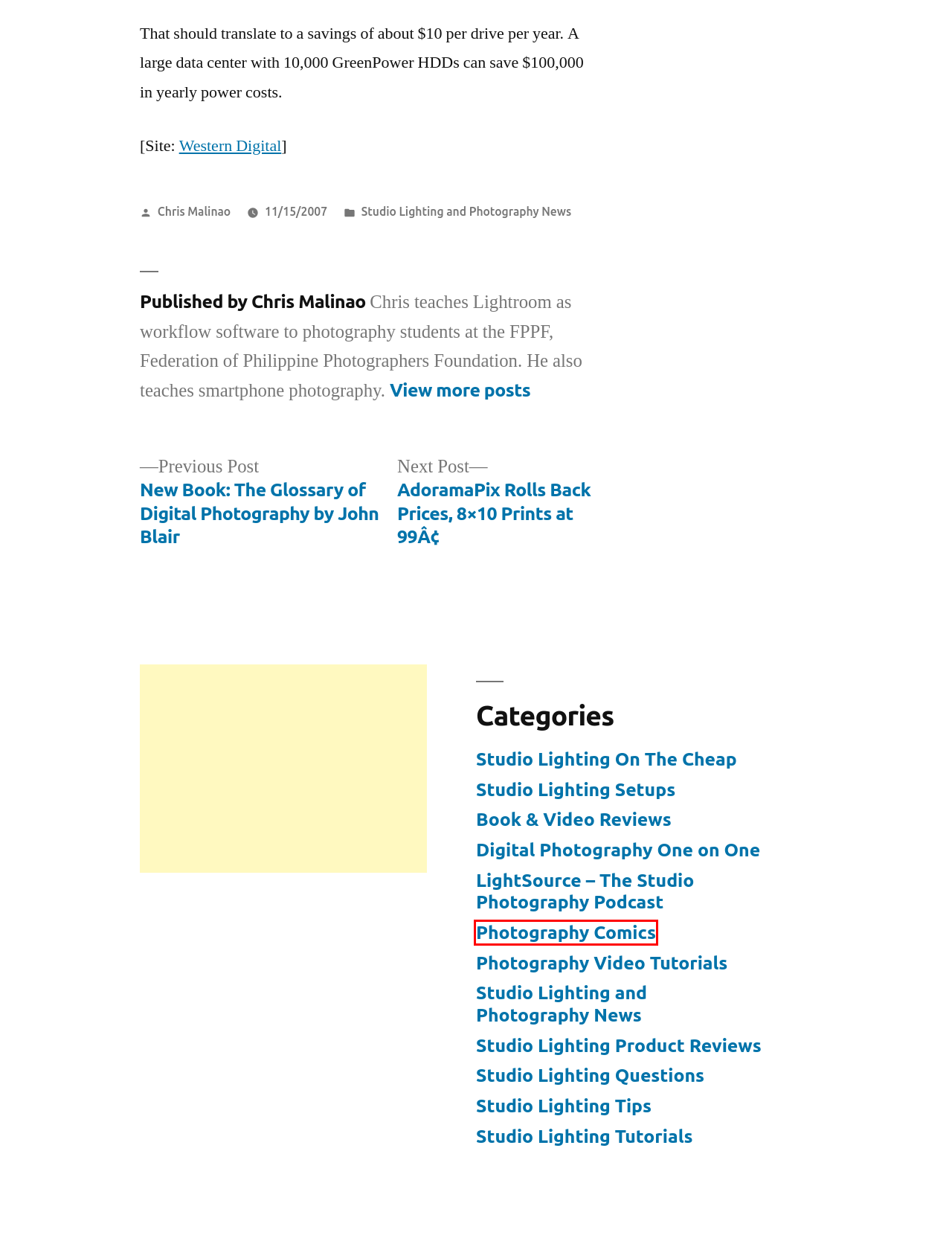Check out the screenshot of a webpage with a red rectangle bounding box. Select the best fitting webpage description that aligns with the new webpage after clicking the element inside the bounding box. Here are the candidates:
A. Digital Photography One on One – StudioLighting.net
B. AdoramaPix Rolls Back Prices, 8×10 Prints at 99Â¢ – StudioLighting.net
C. New Book: The Glossary of Digital Photography by John Blair – StudioLighting.net
D. Photography Video Tutorials – StudioLighting.net
E. LightSource – The Studio Photography Podcast – StudioLighting.net
F. Photography Comics – StudioLighting.net
G. Studio Lighting Questions – StudioLighting.net
H. Studio Lighting Setups – StudioLighting.net

F